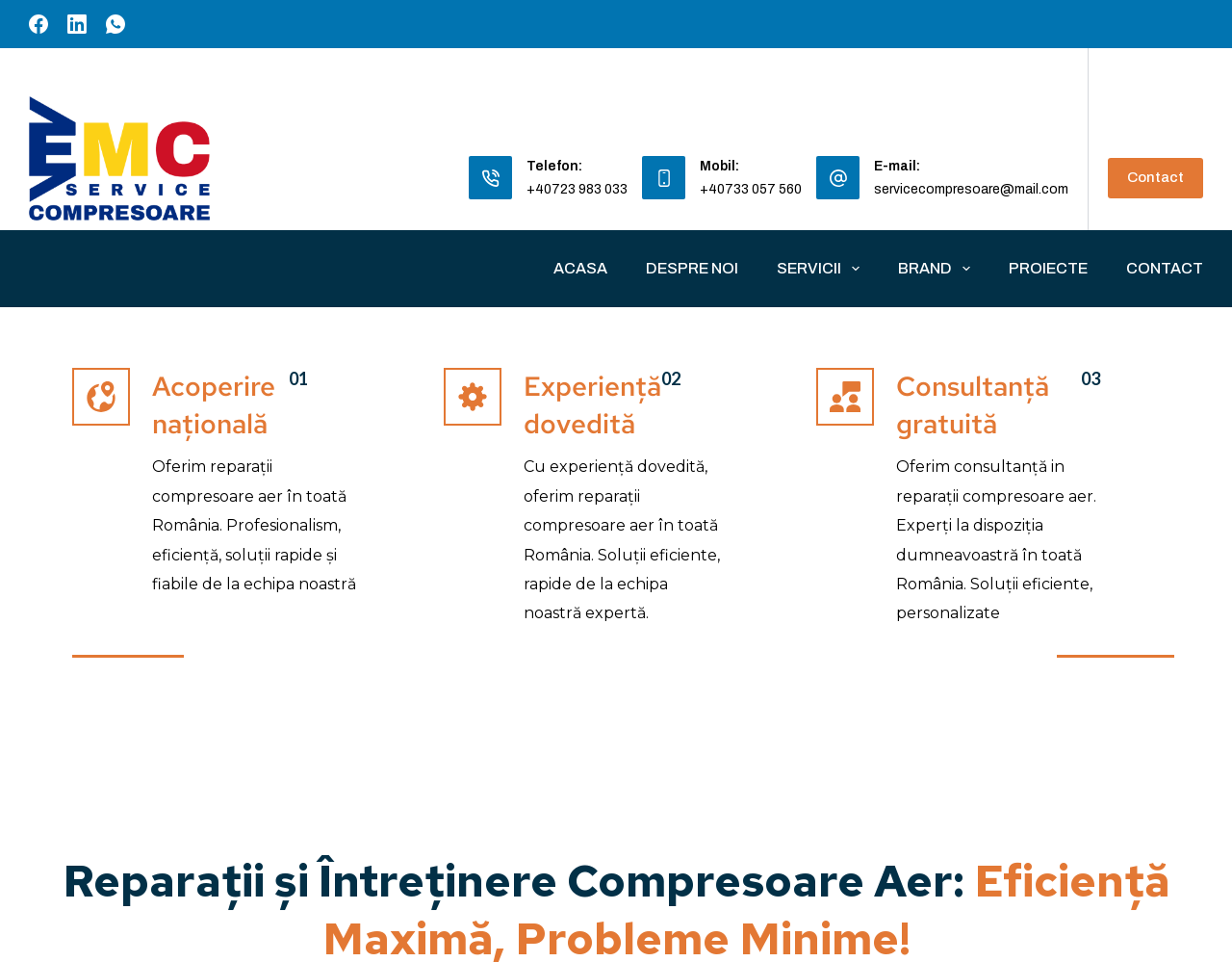Please mark the bounding box coordinates of the area that should be clicked to carry out the instruction: "Click the 'Send a message' link".

None